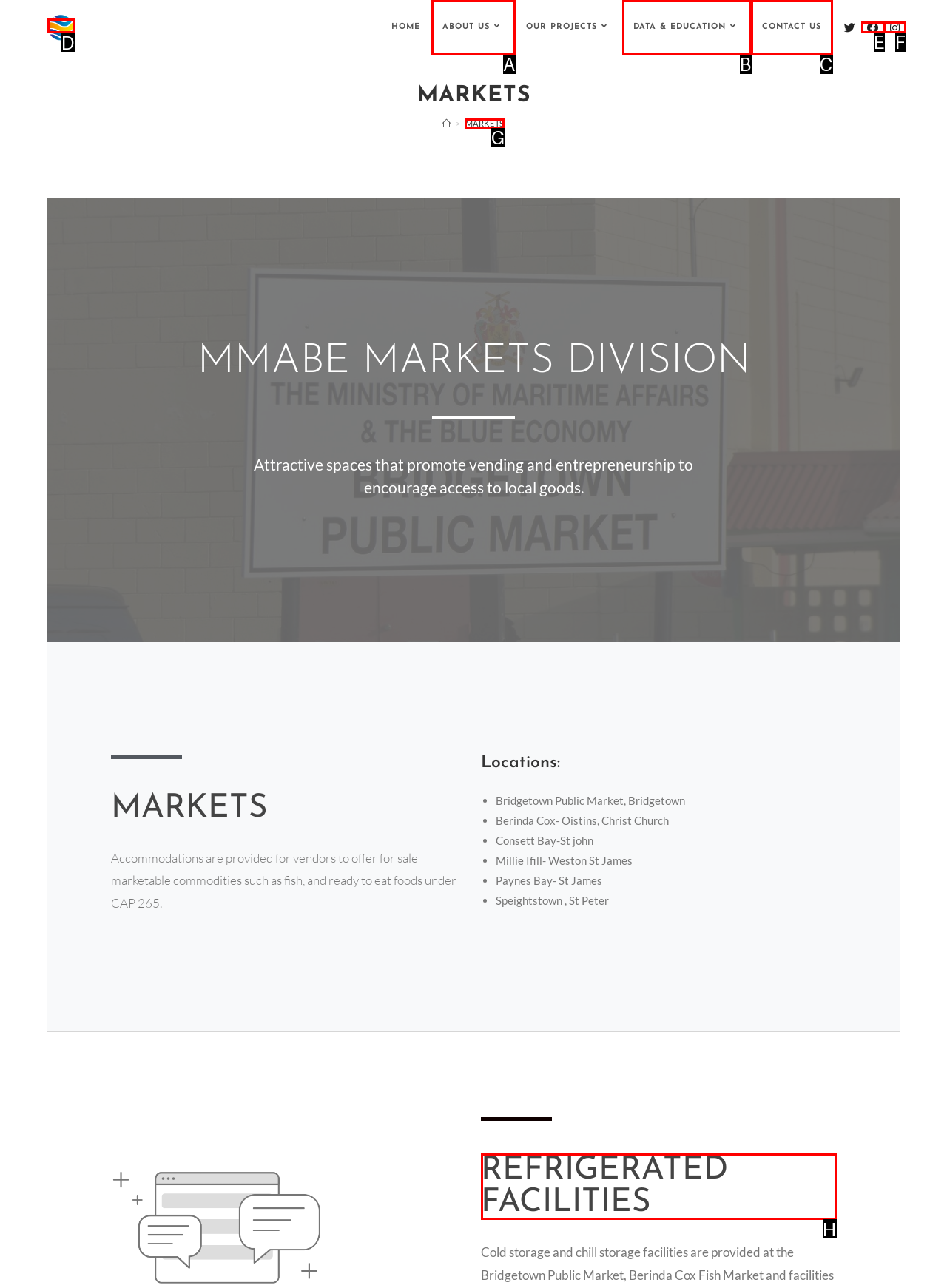Identify the correct HTML element to click for the task: Read about 'REFRIGERATED FACILITIES'. Provide the letter of your choice.

H